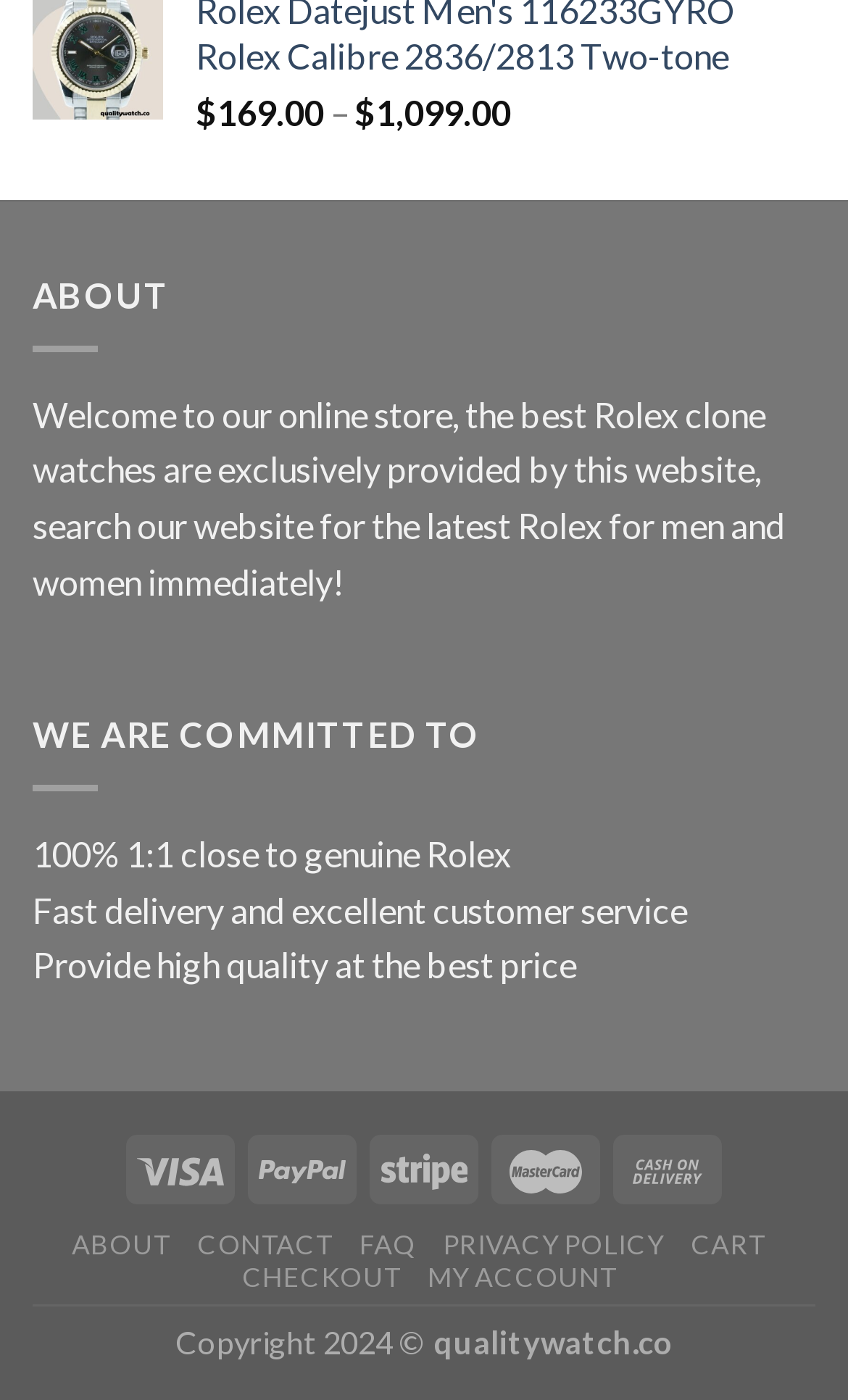What is the copyright year of the website?
Answer the question with just one word or phrase using the image.

2024